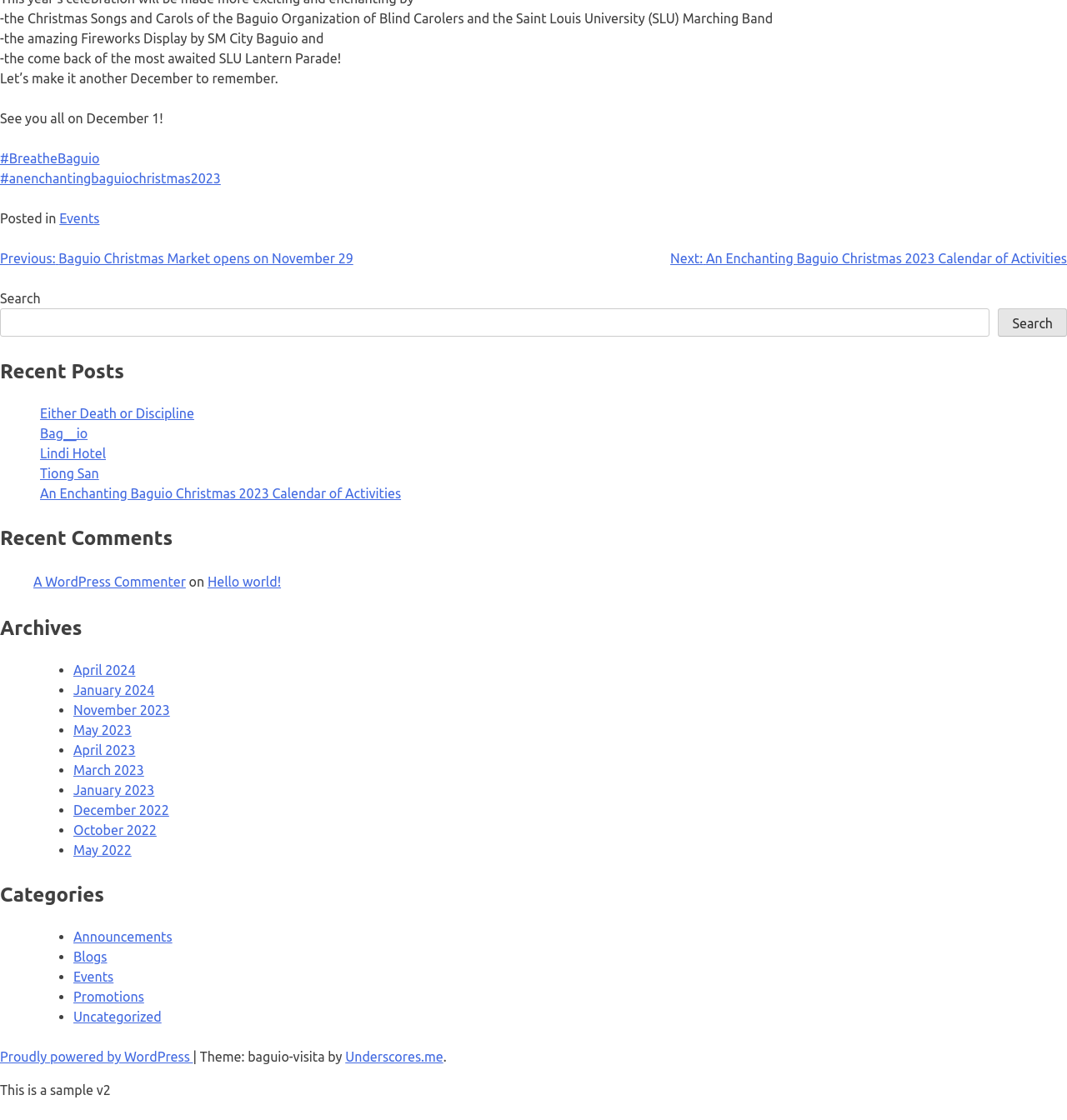Find the bounding box coordinates for the UI element whose description is: "Proudly powered by WordPress". The coordinates should be four float numbers between 0 and 1, in the format [left, top, right, bottom].

[0.0, 0.937, 0.181, 0.95]